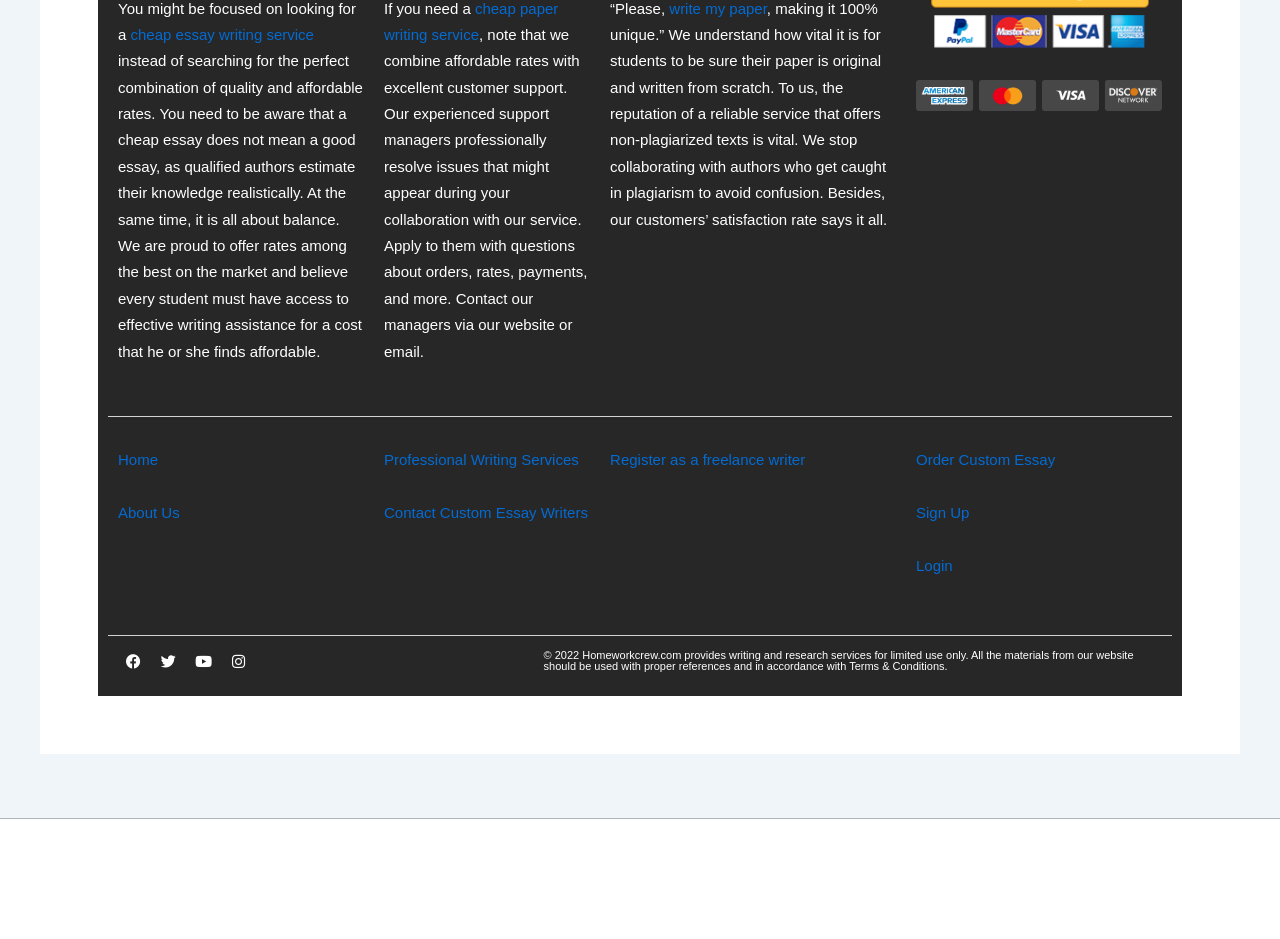Identify the bounding box coordinates of the region I need to click to complete this instruction: "contact custom essay writers".

[0.3, 0.537, 0.459, 0.555]